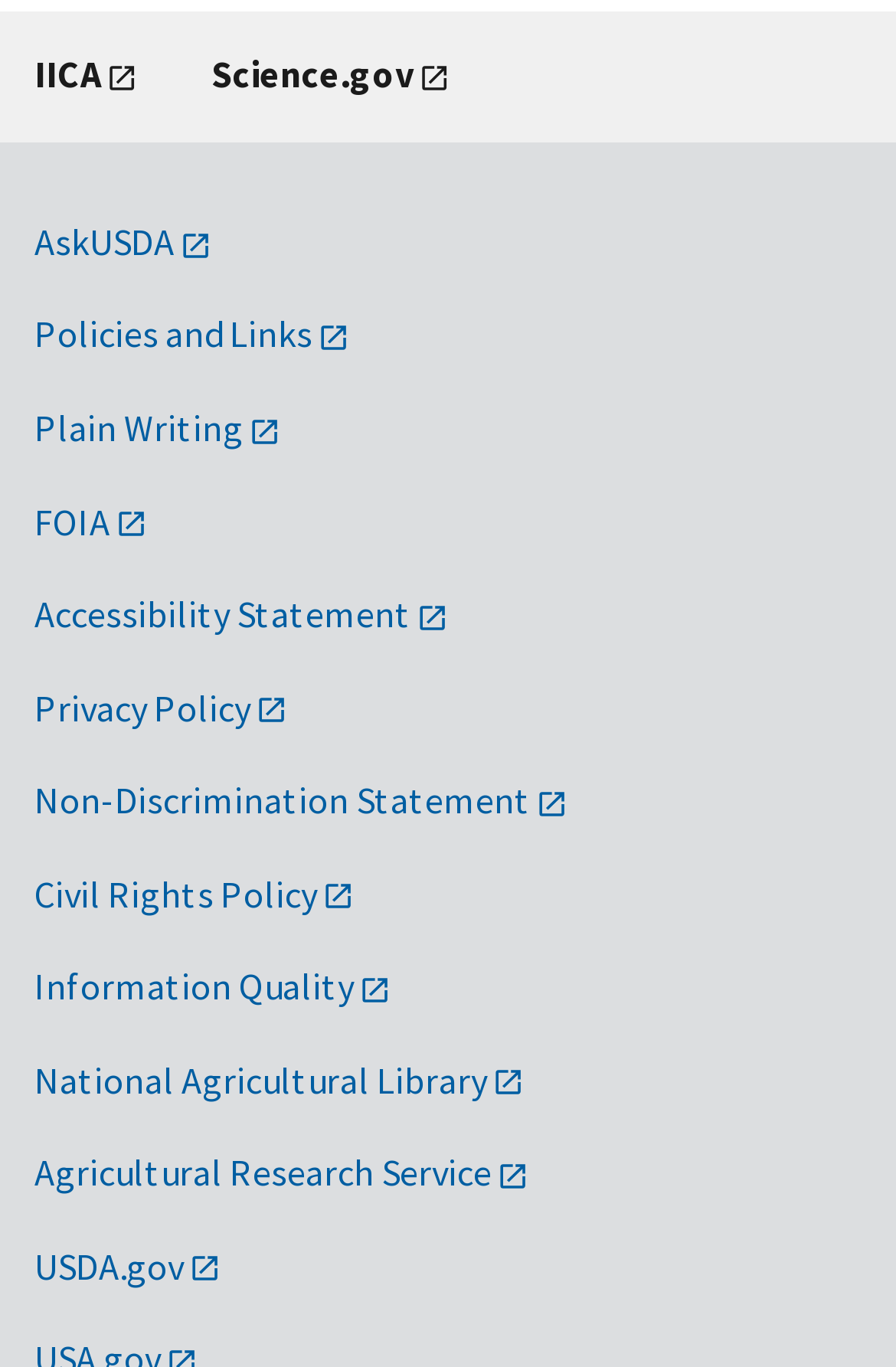Identify the bounding box coordinates of the clickable region necessary to fulfill the following instruction: "View Policies and Links". The bounding box coordinates should be four float numbers between 0 and 1, i.e., [left, top, right, bottom].

[0.038, 0.228, 0.389, 0.261]